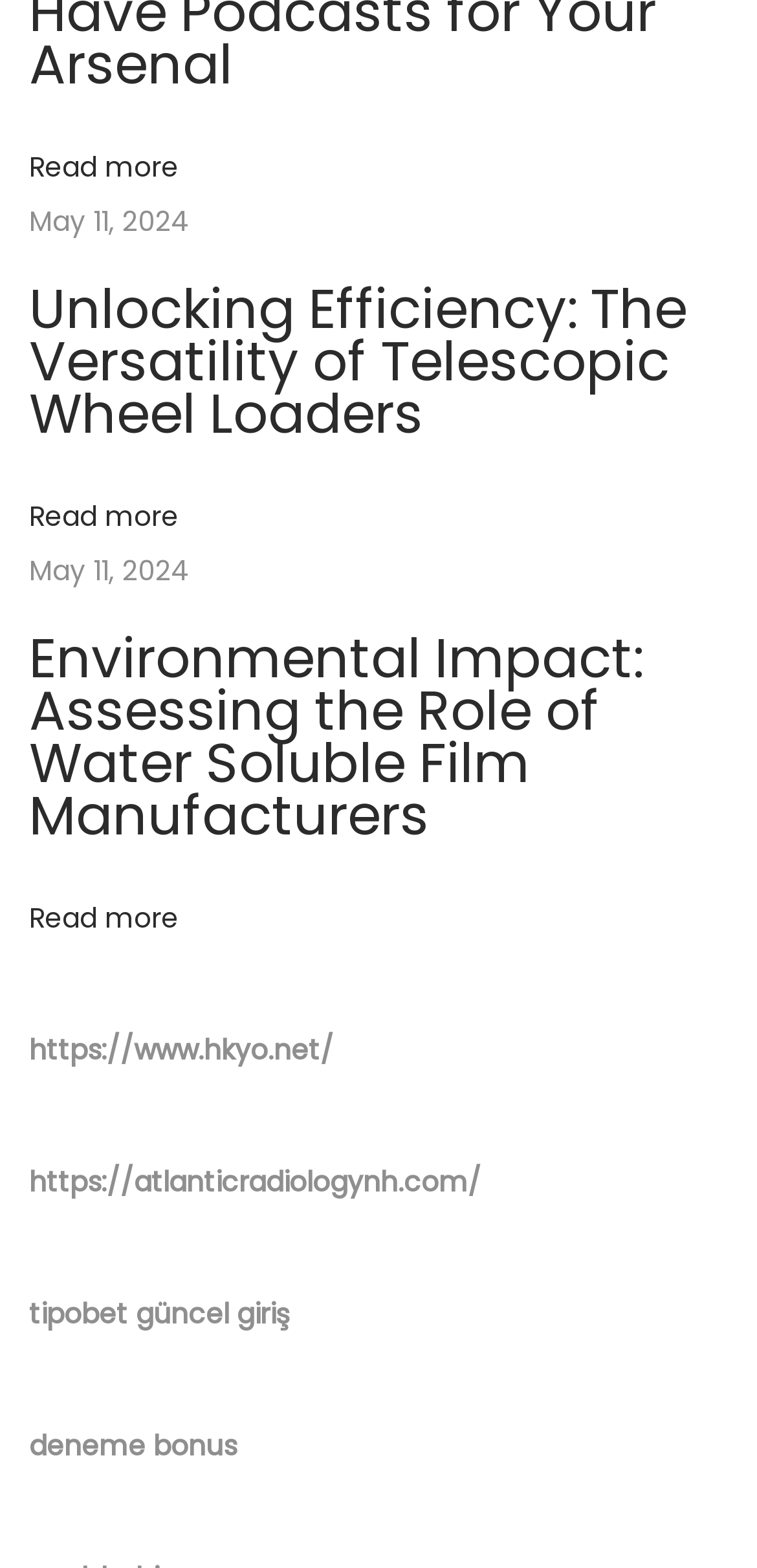How many articles are listed on this page?
Please respond to the question with a detailed and thorough explanation.

I counted the number of headings on the page, each of which represents an article. There are four headings: 'Unlocking Efficiency: The Versatility of Telescopic Wheel Loaders', 'Environmental Impact: Assessing the Role of Water Soluble Film Manufacturers', and two others without explicit text. Each heading has a corresponding 'Read more' link, indicating that they are separate articles.